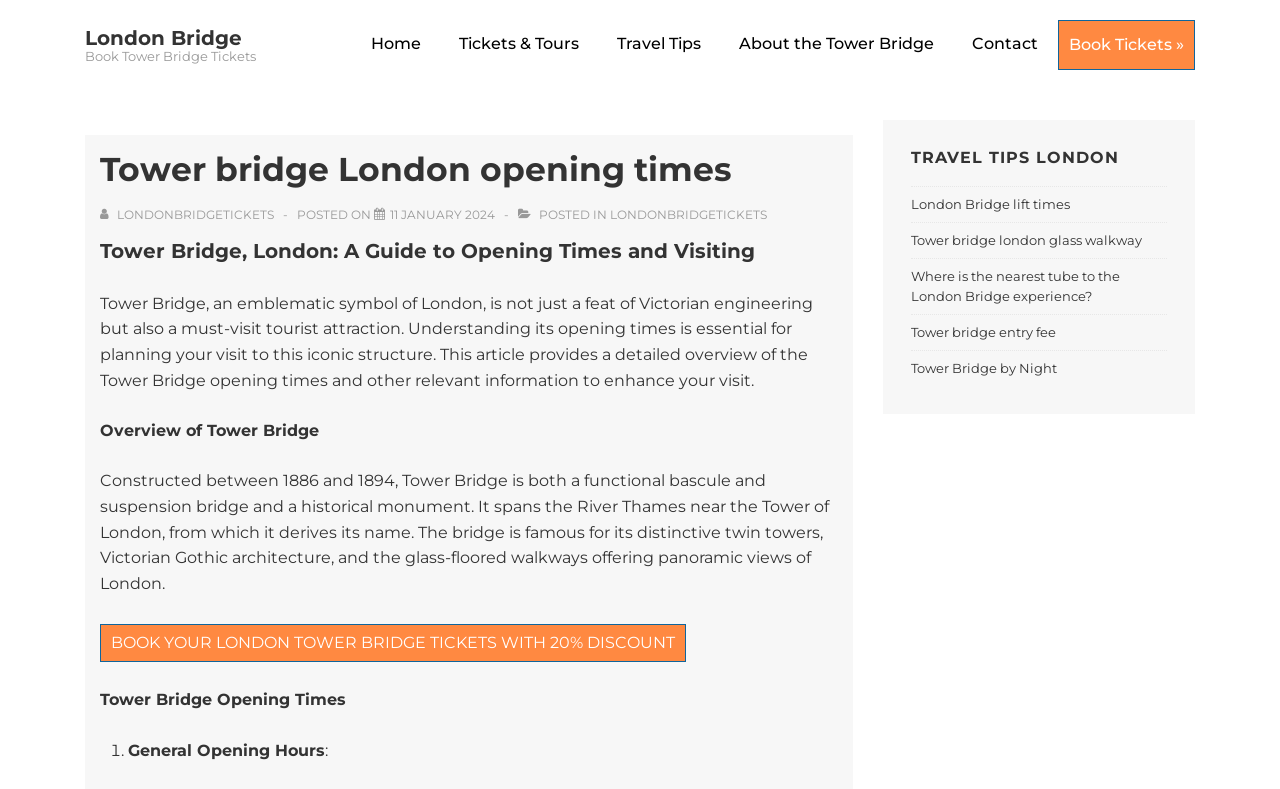Extract the bounding box coordinates of the UI element described: "11 January 2024". Provide the coordinates in the format [left, top, right, bottom] with values ranging from 0 to 1.

[0.305, 0.262, 0.387, 0.281]